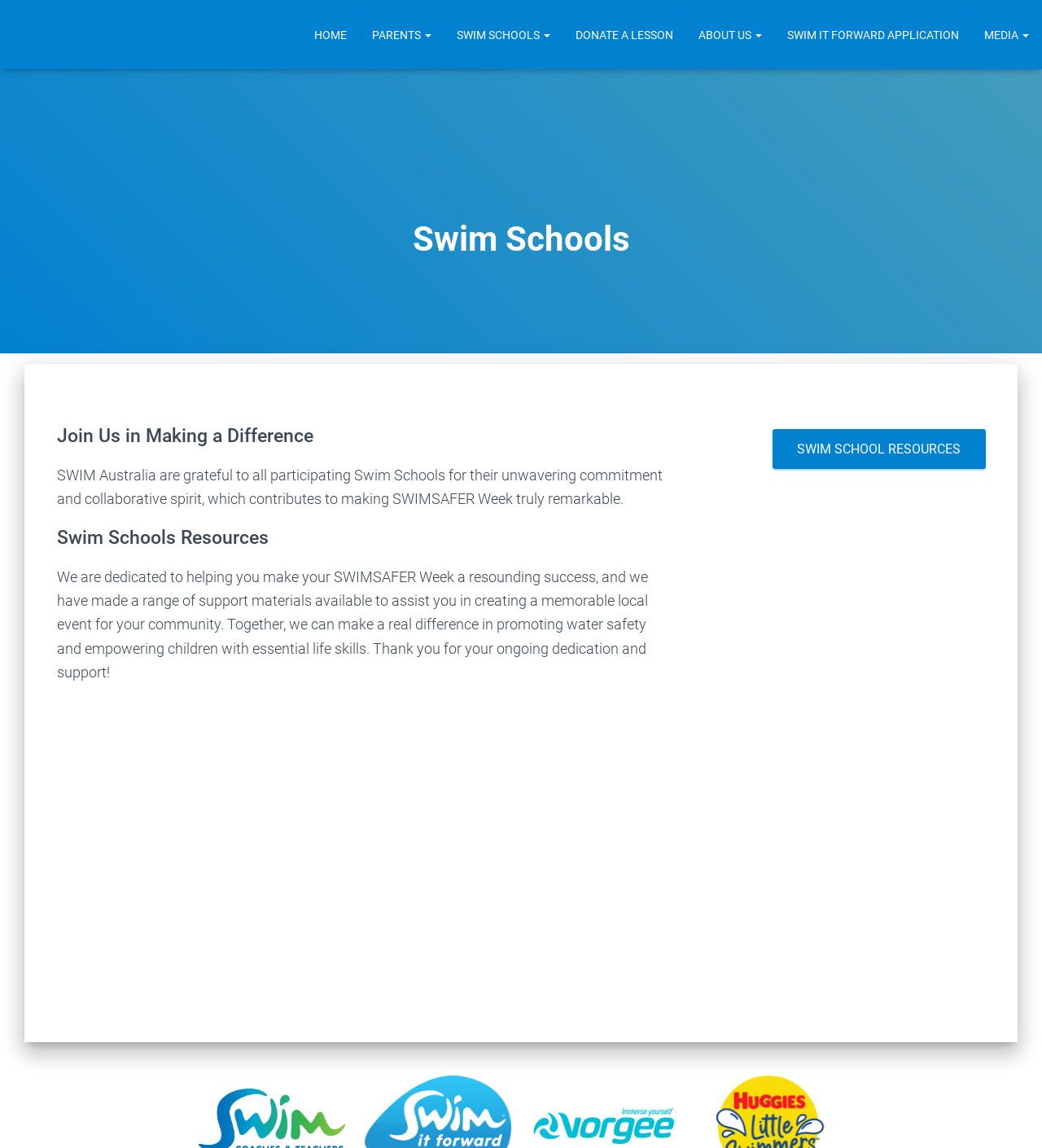Find the bounding box coordinates of the area to click in order to follow the instruction: "access swim school resources".

[0.74, 0.384, 0.947, 0.398]